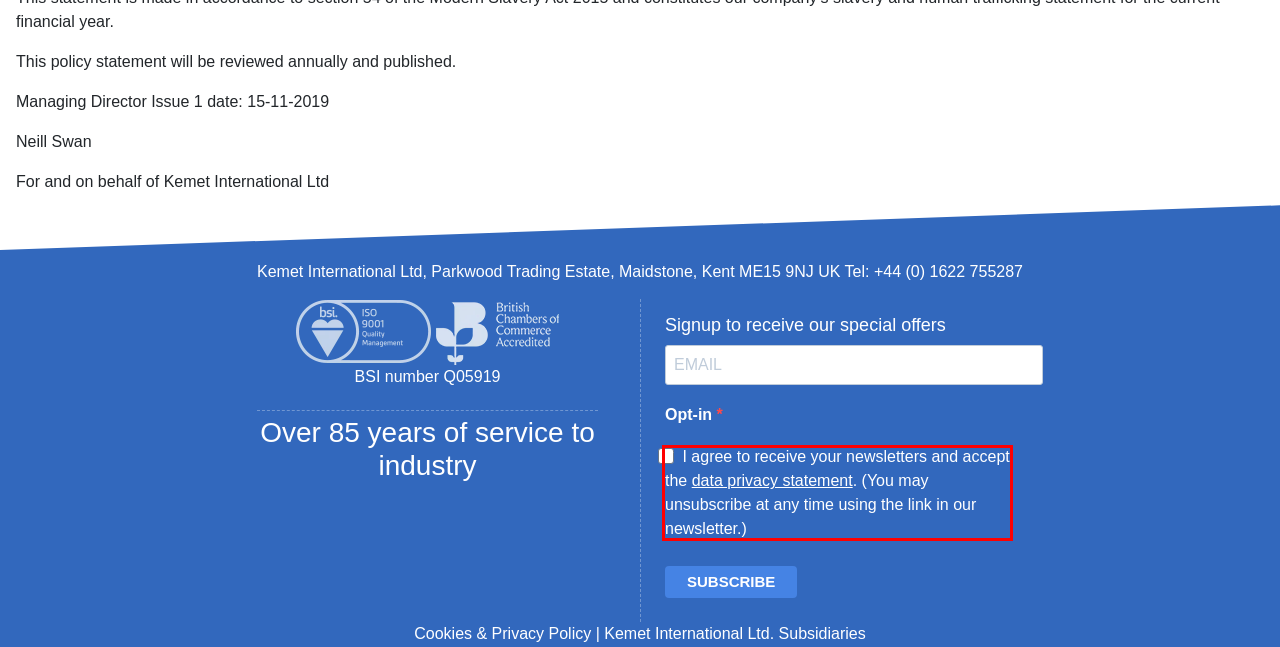You are provided with a screenshot of a webpage that includes a UI element enclosed in a red rectangle. Extract the text content inside this red rectangle.

I agree to receive your newsletters and accept the data privacy statement. (You may unsubscribe at any time using the link in our newsletter.)